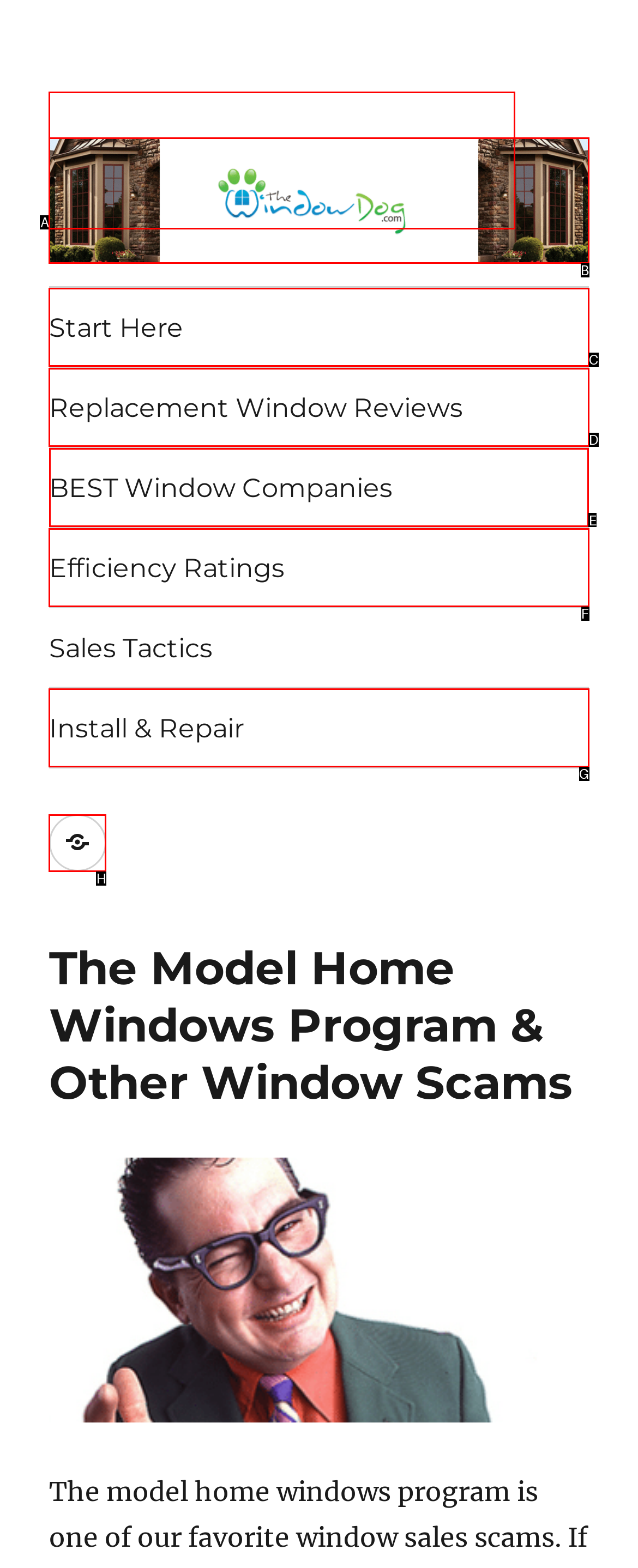Select the right option to accomplish this task: Explore the best window companies. Reply with the letter corresponding to the correct UI element.

E